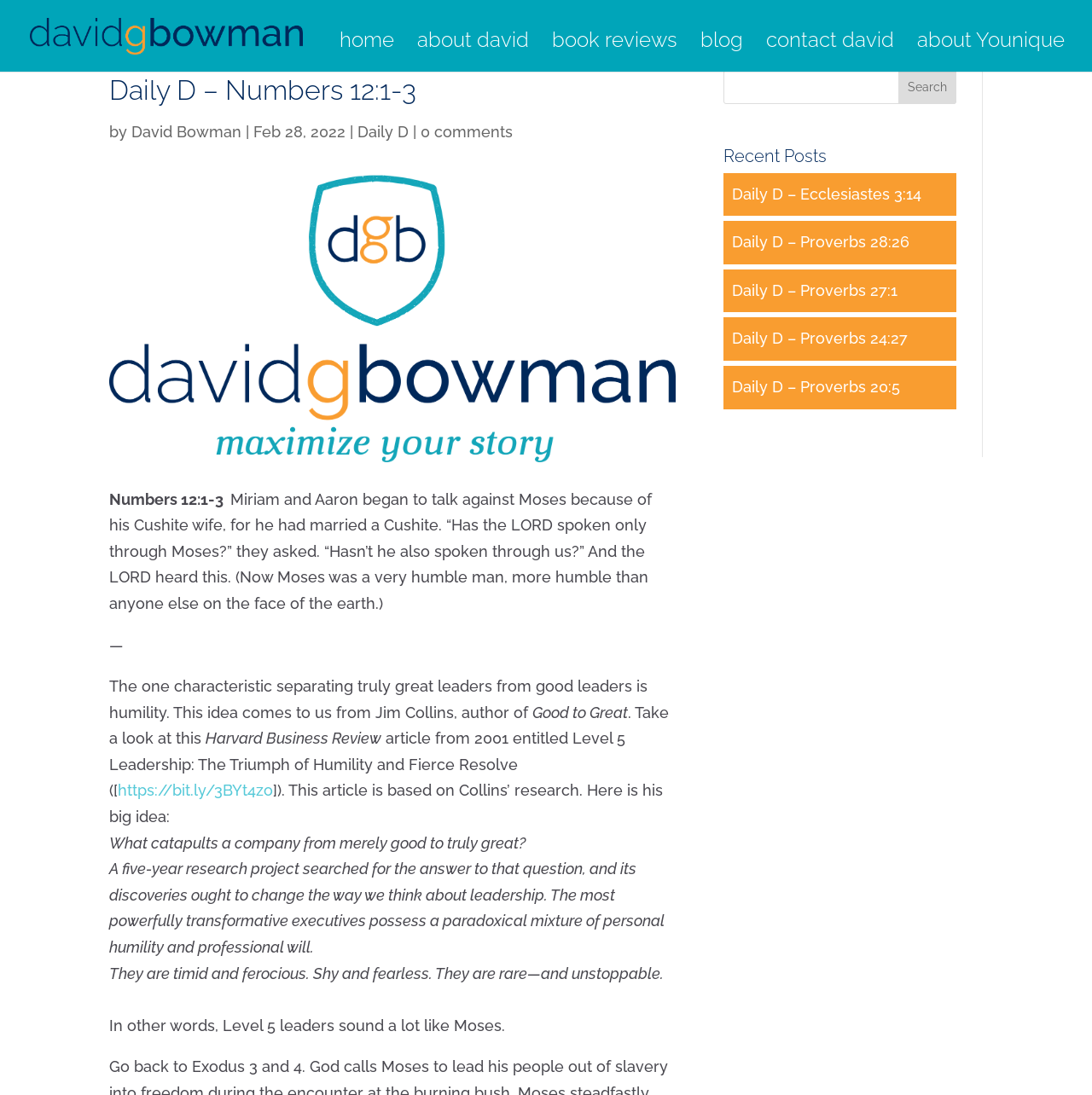Identify the bounding box coordinates for the region of the element that should be clicked to carry out the instruction: "check the 'Recent Posts'". The bounding box coordinates should be four float numbers between 0 and 1, i.e., [left, top, right, bottom].

[0.663, 0.134, 0.876, 0.158]